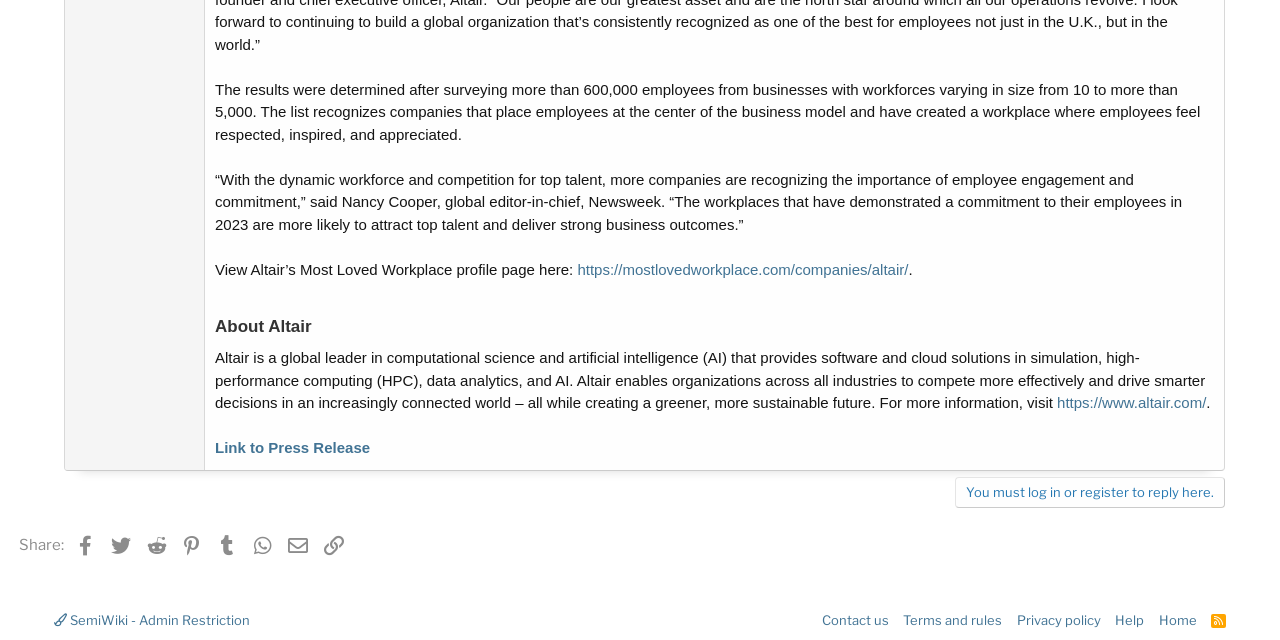Find the UI element described as: "Link to Press Release" and predict its bounding box coordinates. Ensure the coordinates are four float numbers between 0 and 1, [left, top, right, bottom].

[0.168, 0.687, 0.289, 0.713]